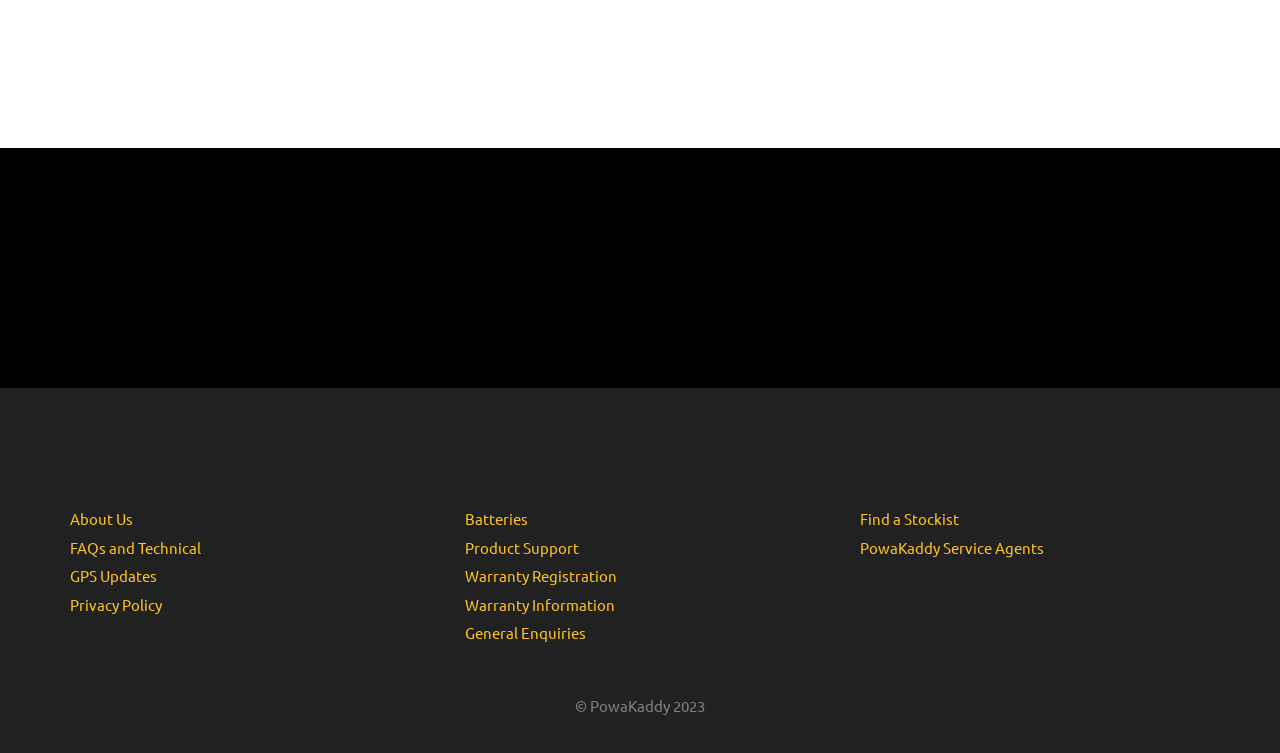Using the provided description Find a Stockist, find the bounding box coordinates for the UI element. Provide the coordinates in (top-left x, top-left y, bottom-right x, bottom-right y) format, ensuring all values are between 0 and 1.

[0.672, 0.676, 0.749, 0.702]